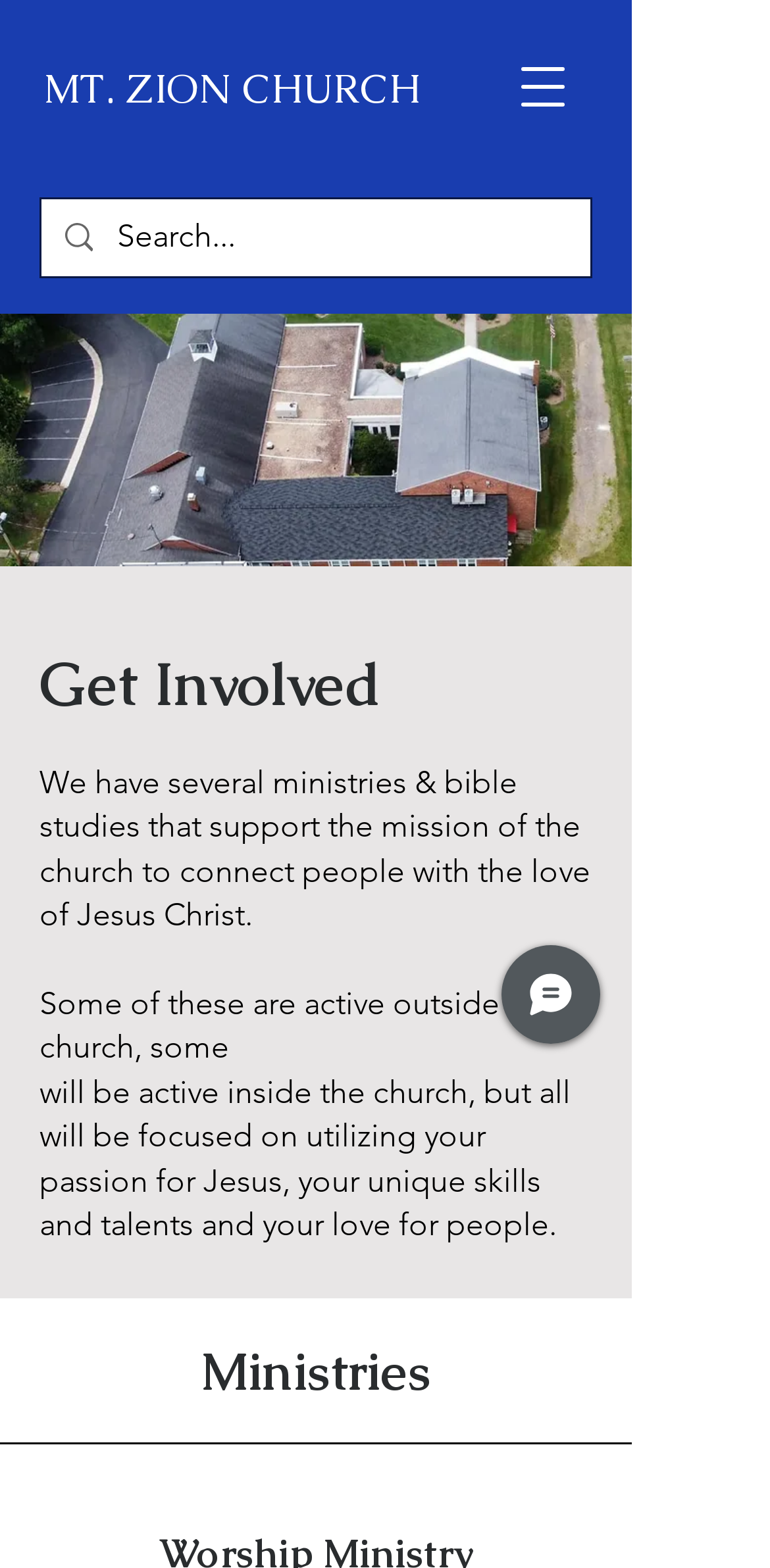Analyze the image and give a detailed response to the question:
Is there a navigation menu?

There is a button at the top of the webpage that says 'Open navigation menu', which implies that there is a navigation menu that can be opened by clicking on this button.